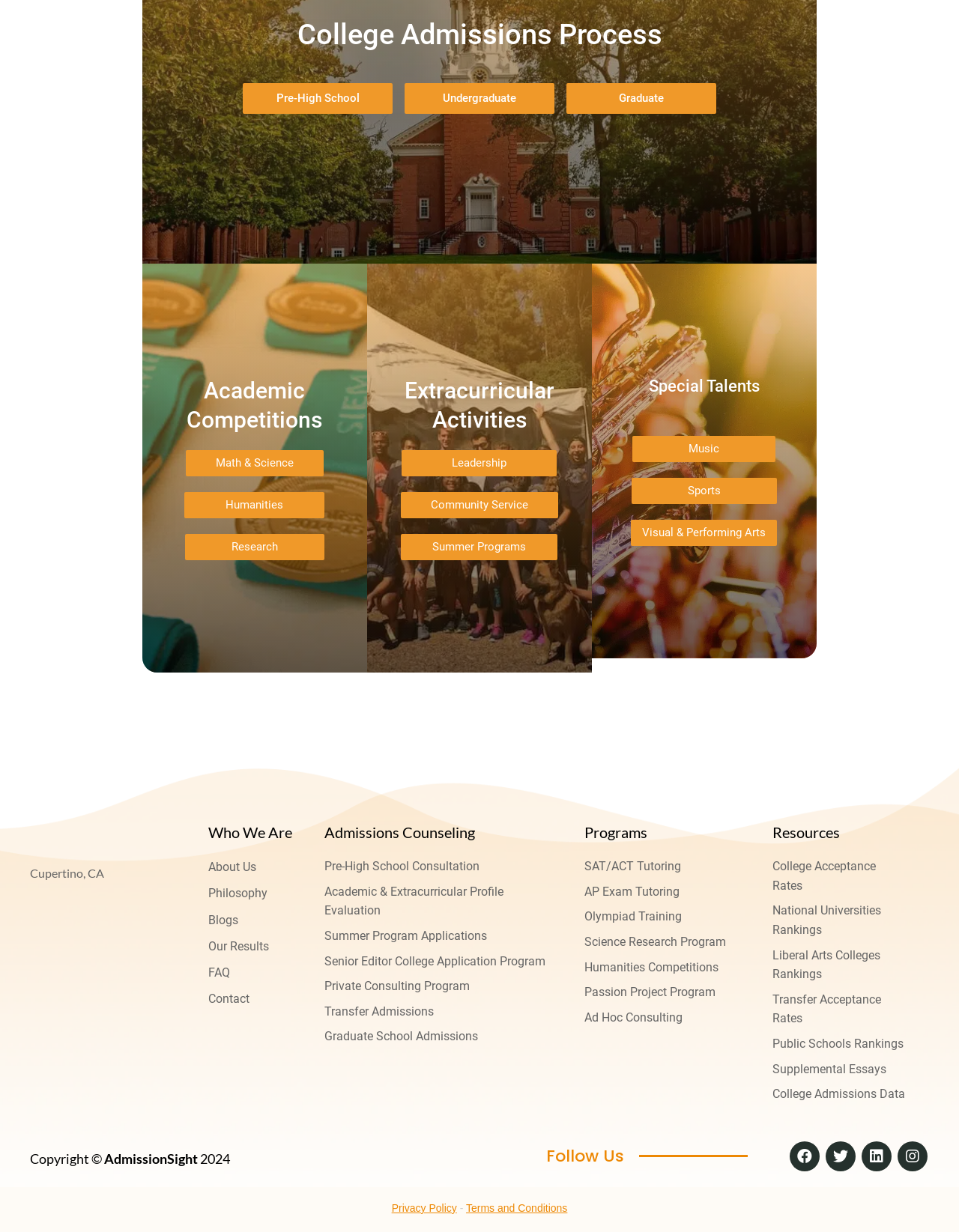Answer the question with a single word or phrase: 
What is the location of the organization?

Cupertino, CA